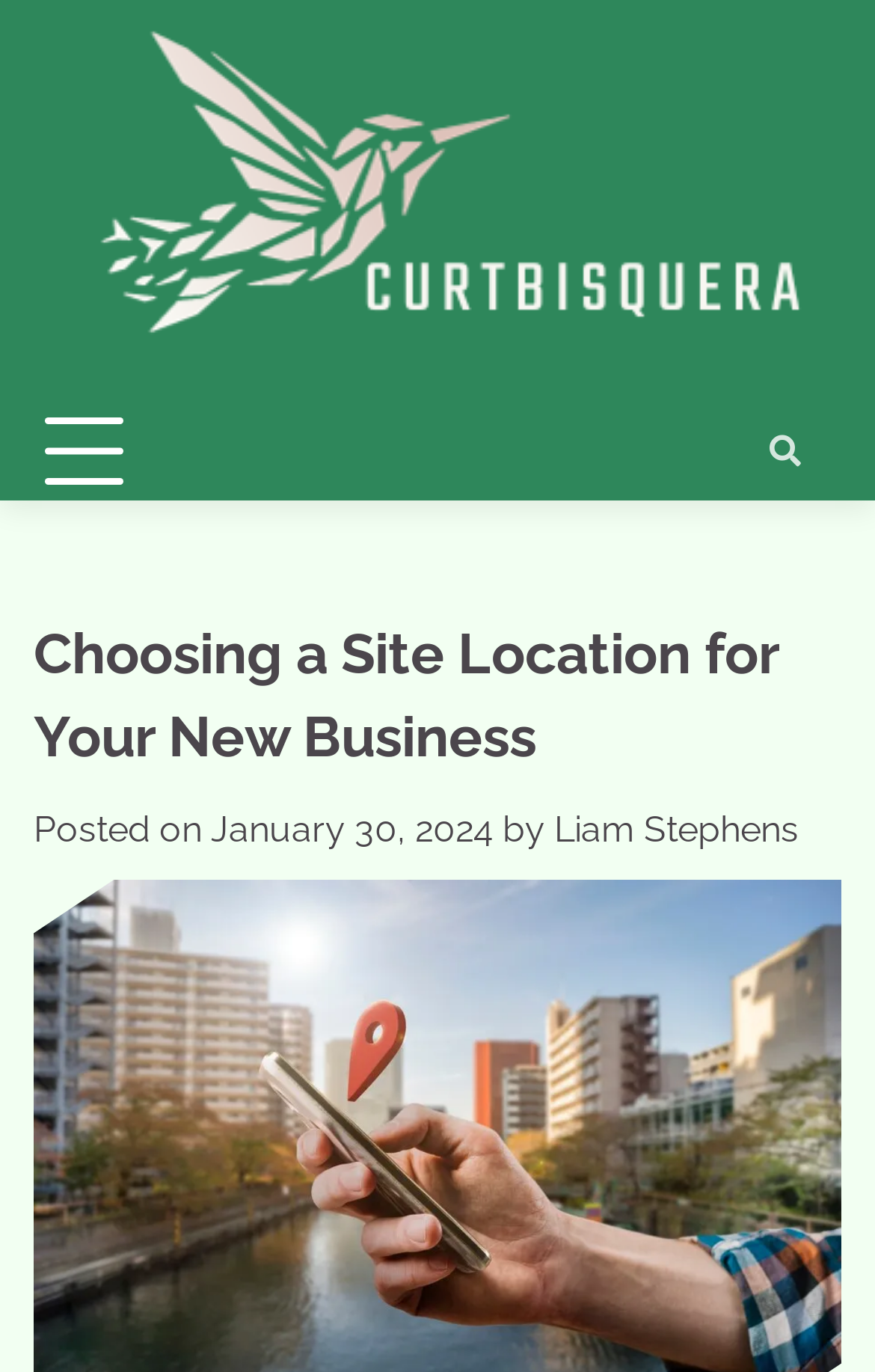Extract the primary heading text from the webpage.

Choosing a Site Location for Your New Business